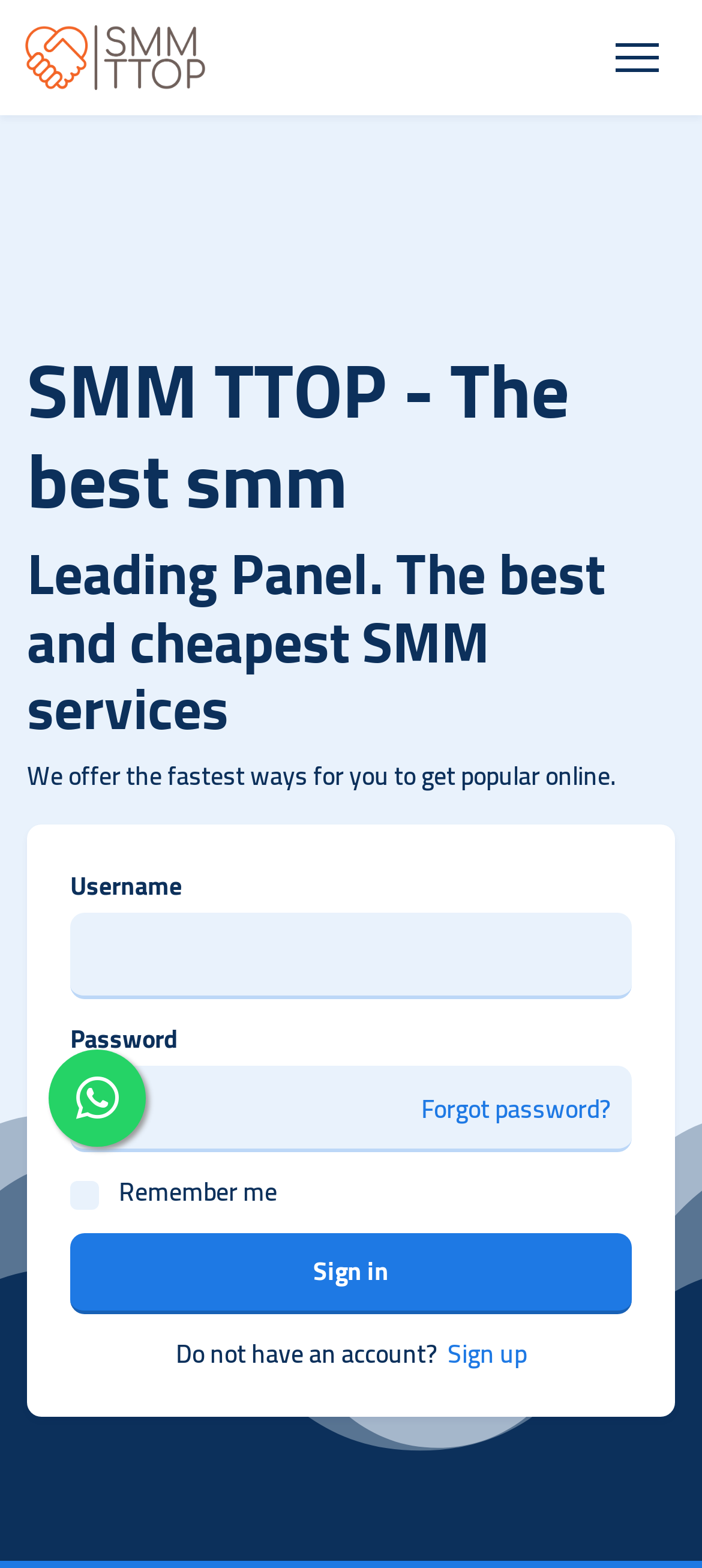Based on what you see in the screenshot, provide a thorough answer to this question: What is the function of the link 'Forgot password?'?

The link 'Forgot password?' is likely to be used to recover or reset a forgotten password, as it is located below the password input field and is a common functionality in login forms.